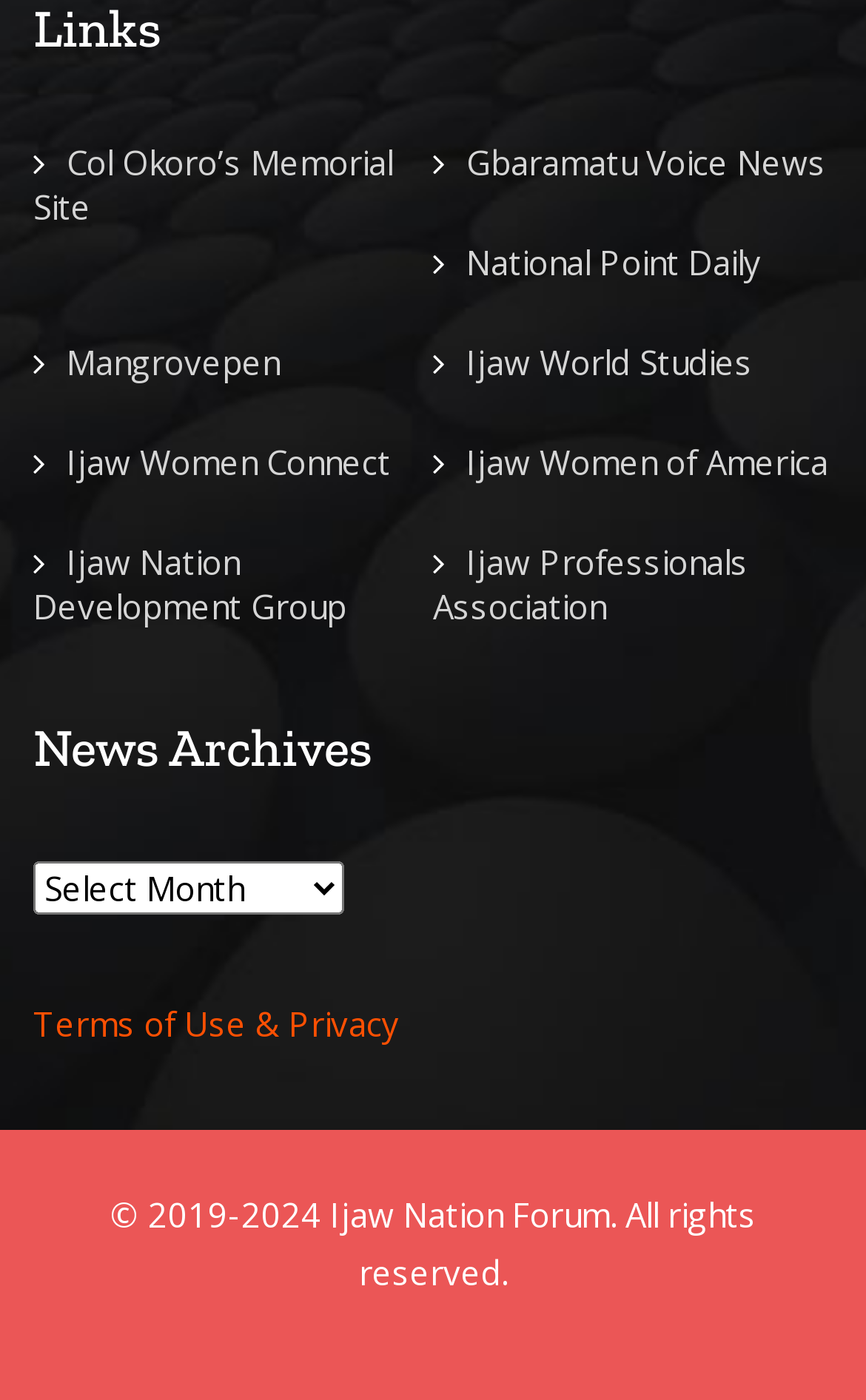Determine the bounding box for the UI element that matches this description: "Mangrovepen".

[0.077, 0.243, 0.323, 0.274]